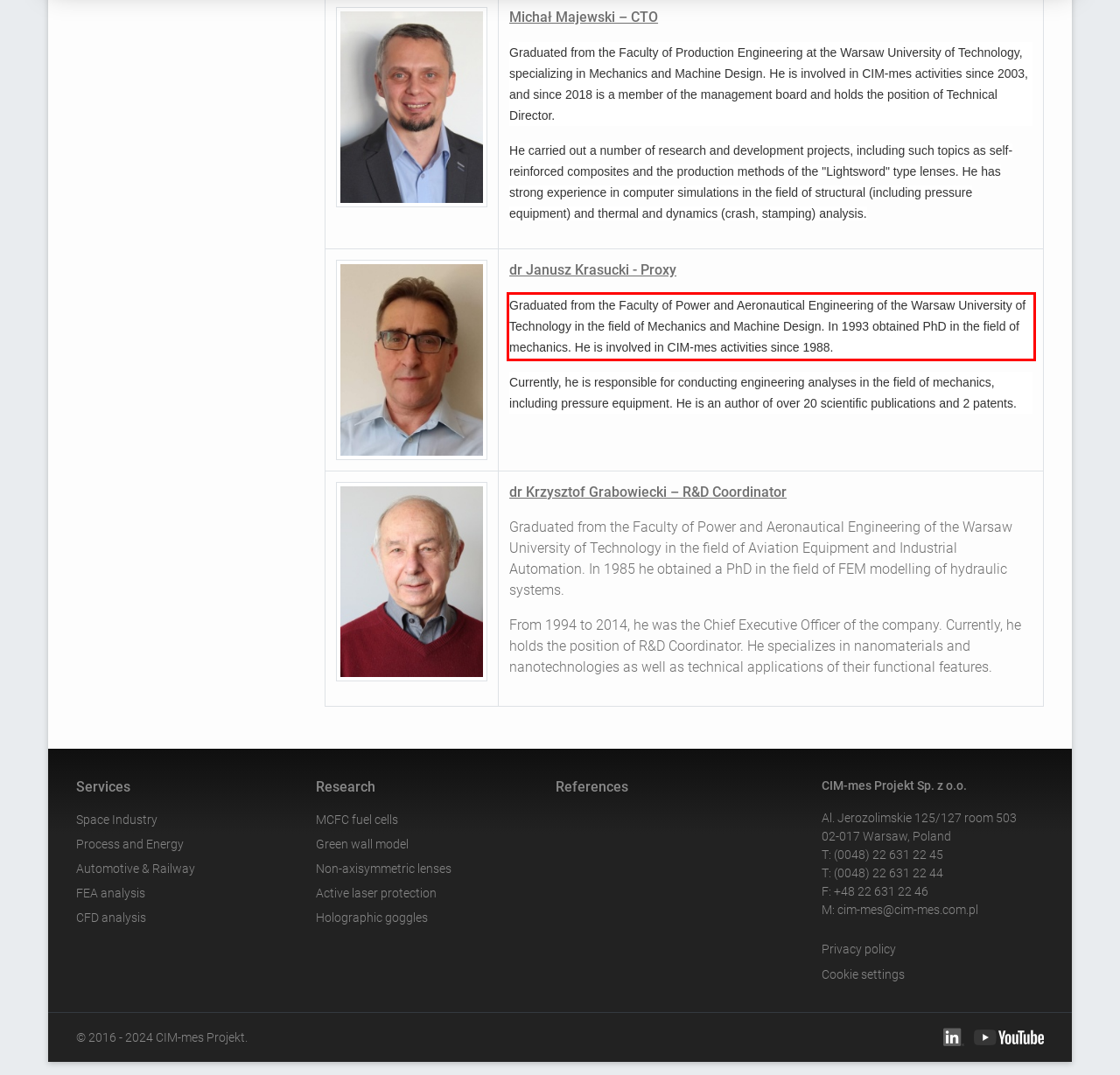Within the screenshot of the webpage, locate the red bounding box and use OCR to identify and provide the text content inside it.

Graduated from the Faculty of Power and Aeronautical Engineering of the Warsaw University of Technology in the field of Mechanics and Machine Design. In 1993 obtained PhD in the field of mechanics. He is involved in CIM-mes activities since 1988.